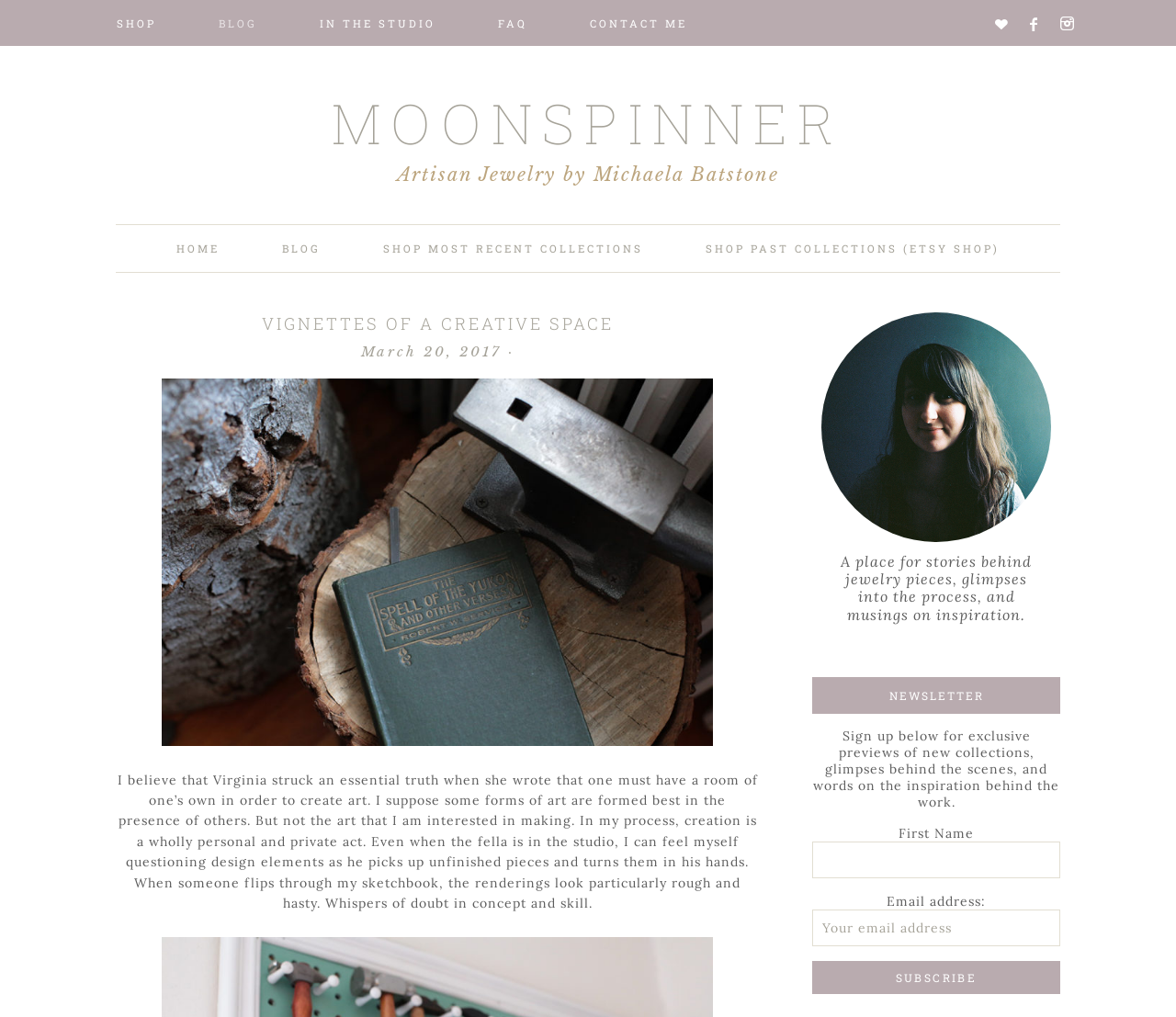What is the date of the blog post?
Your answer should be a single word or phrase derived from the screenshot.

March 20, 2017